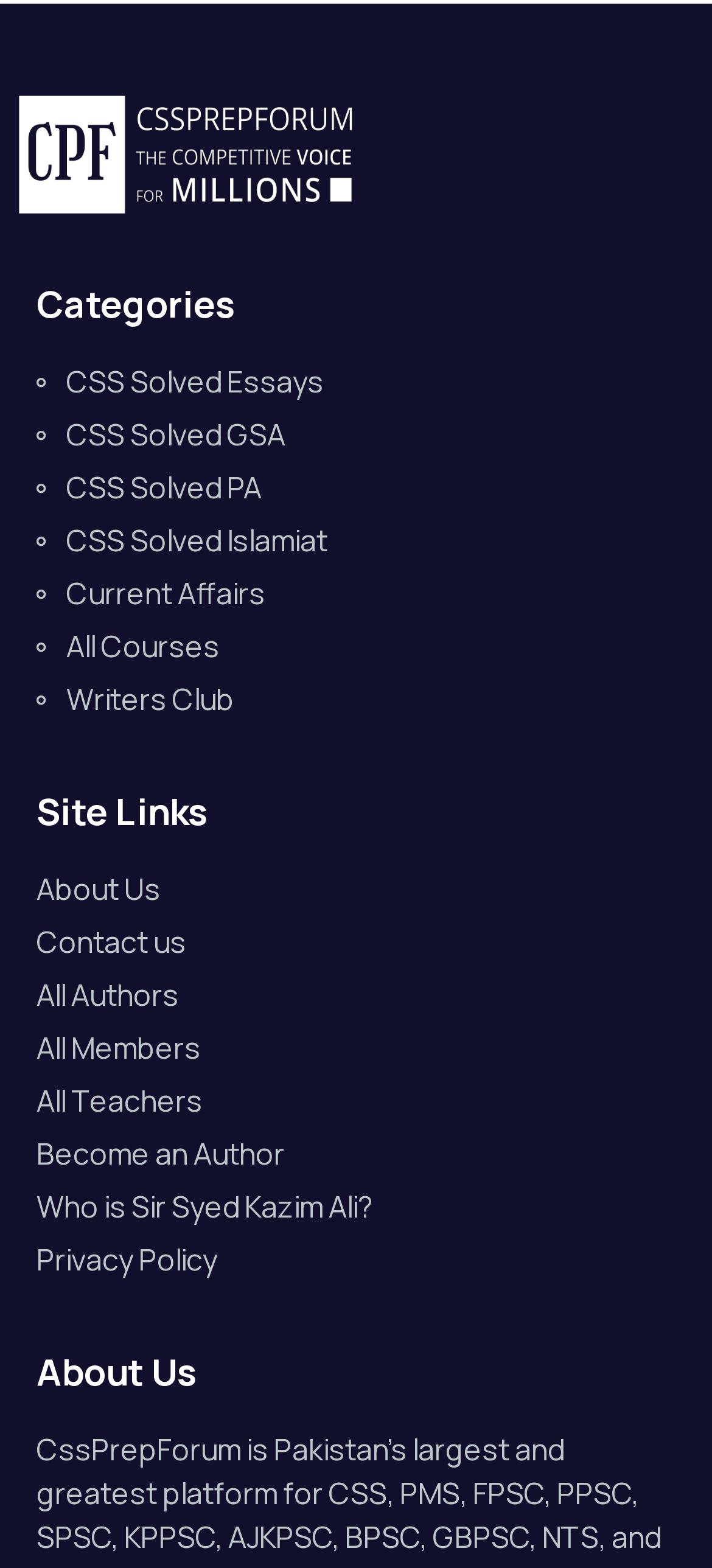Please identify the bounding box coordinates for the region that you need to click to follow this instruction: "Check All Courses".

[0.051, 0.398, 0.949, 0.426]